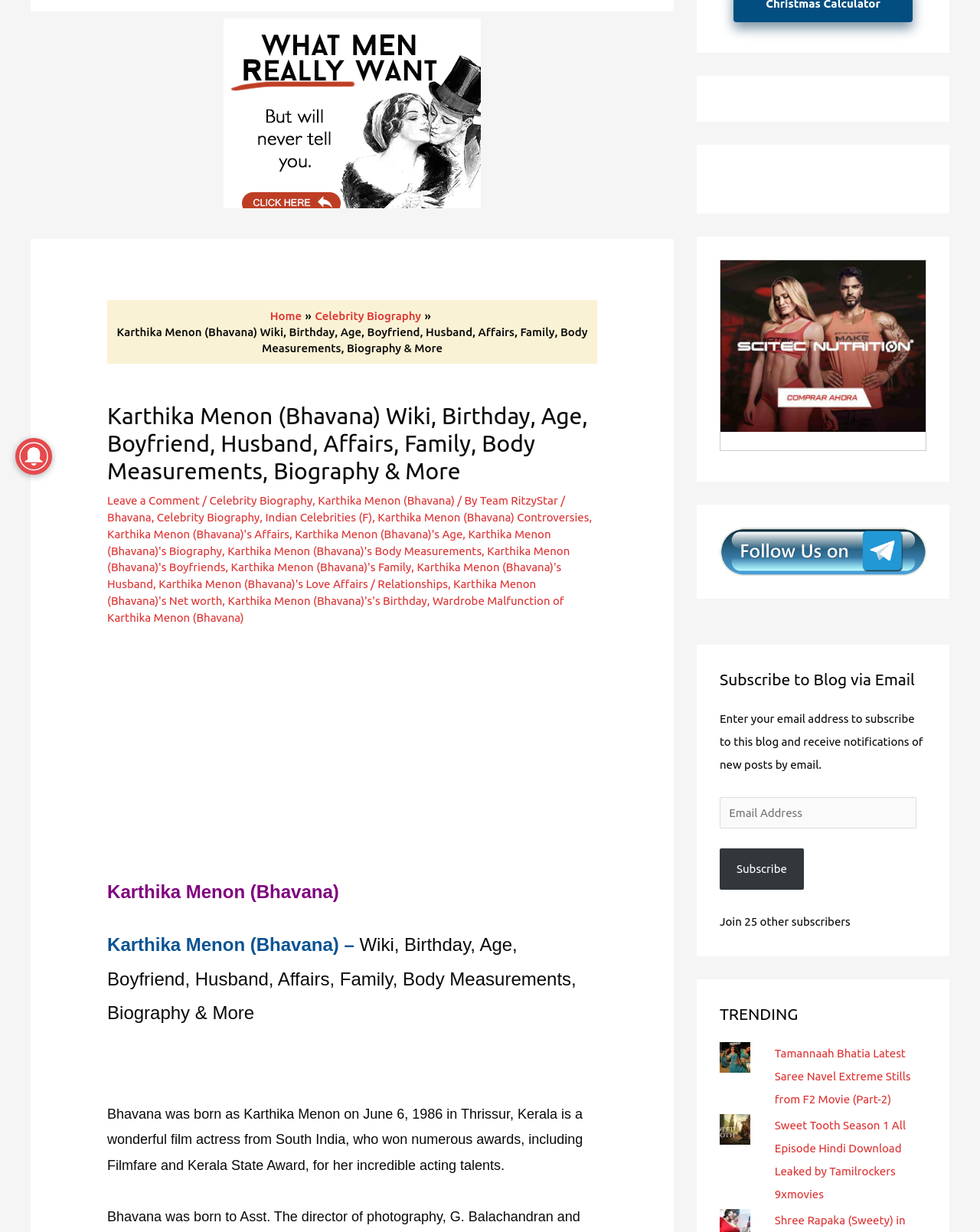Locate the UI element that matches the description Karthika Menon (Bhavana)'s Net worth in the webpage screenshot. Return the bounding box coordinates in the format (top-left x, top-left y, bottom-right x, bottom-right y), with values ranging from 0 to 1.

[0.109, 0.276, 0.547, 0.3]